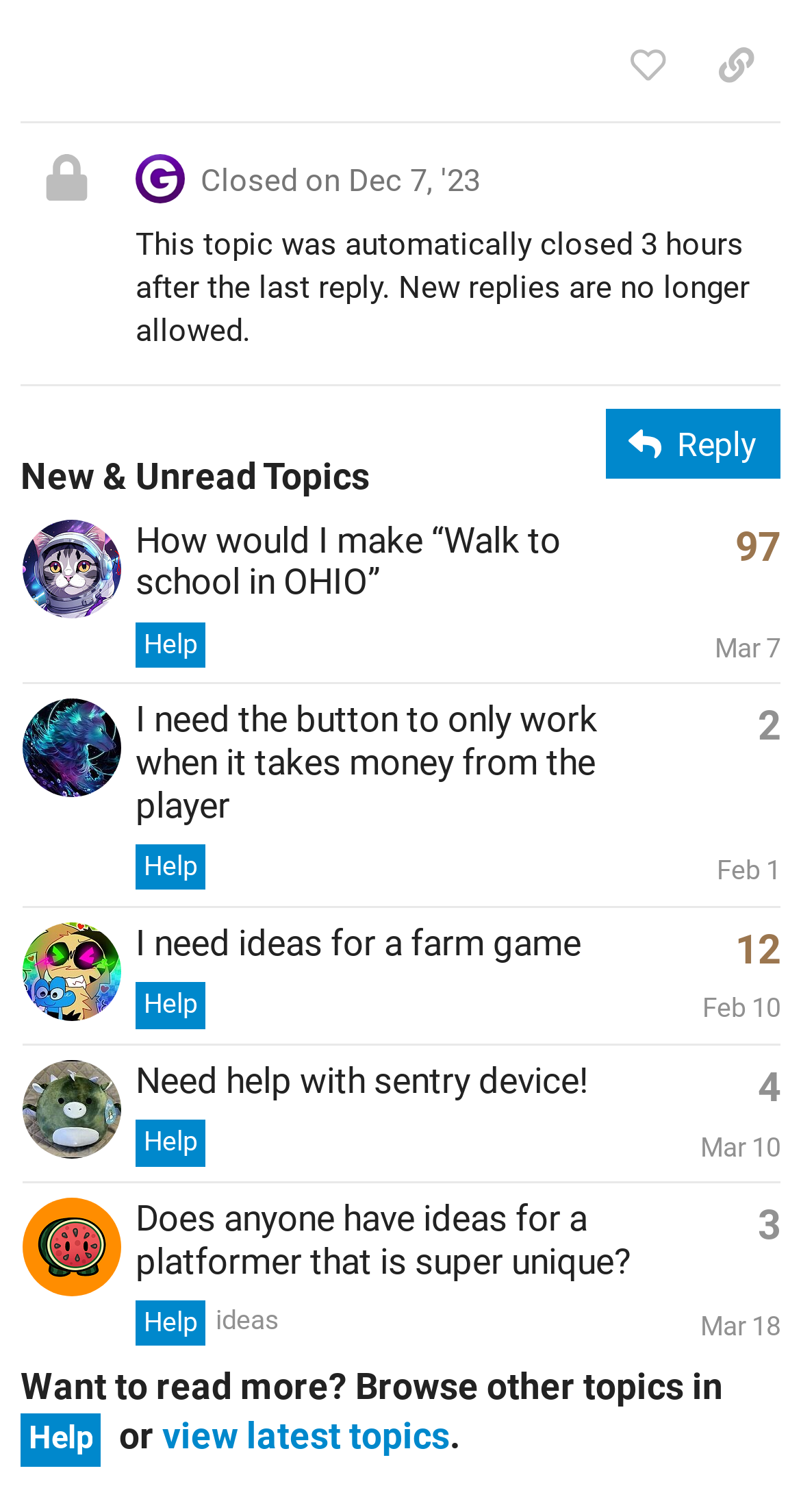Please specify the bounding box coordinates of the clickable region to carry out the following instruction: "Toggle the 'About' menu". The coordinates should be four float numbers between 0 and 1, in the format [left, top, right, bottom].

None